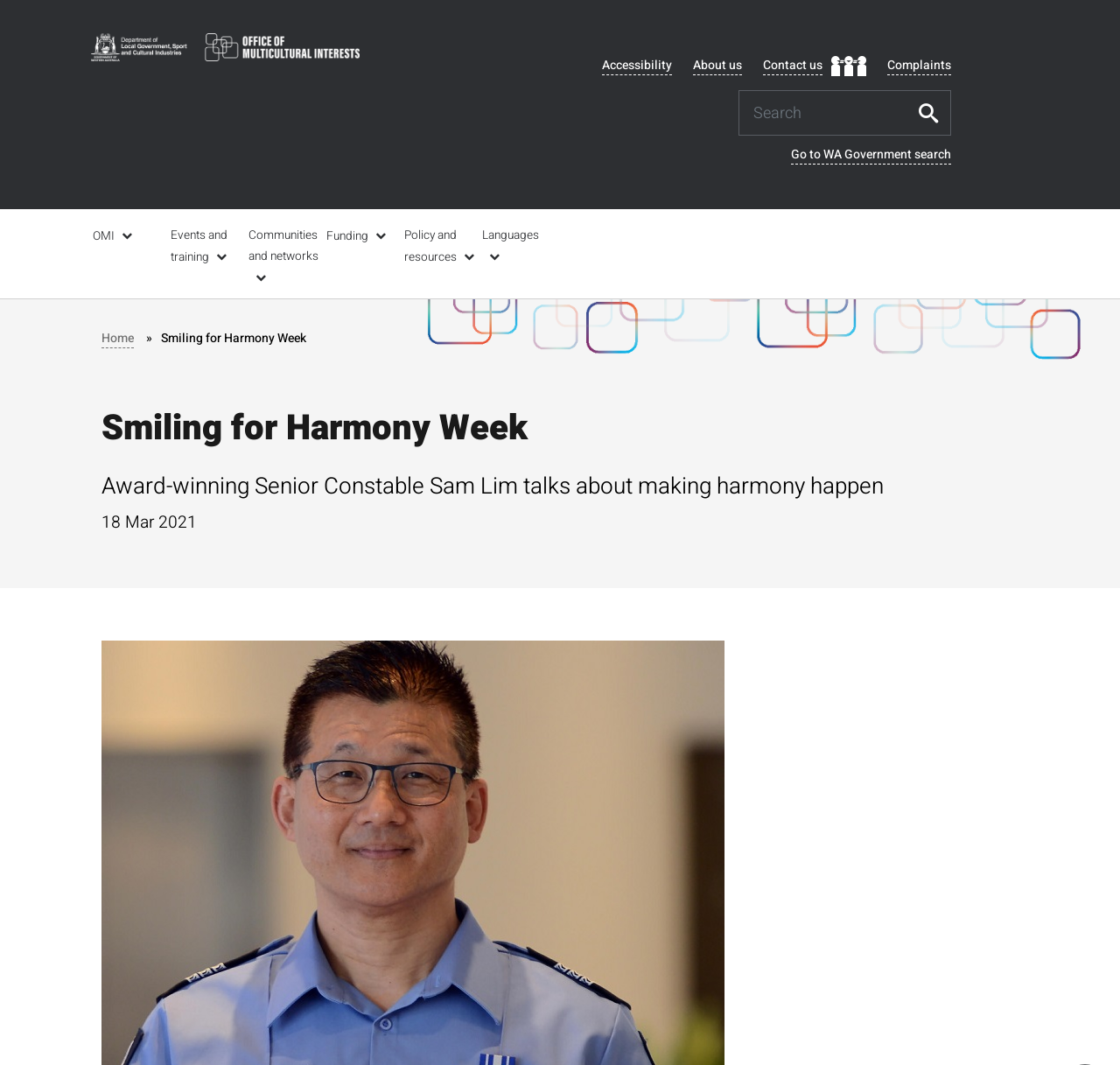What is the purpose of the searchbox?
Please answer the question as detailed as possible based on the image.

I inferred the purpose of the searchbox by its label 'Search input' and the presence of a search button with a magnifying glass icon, which is a common convention for search functionality on websites.